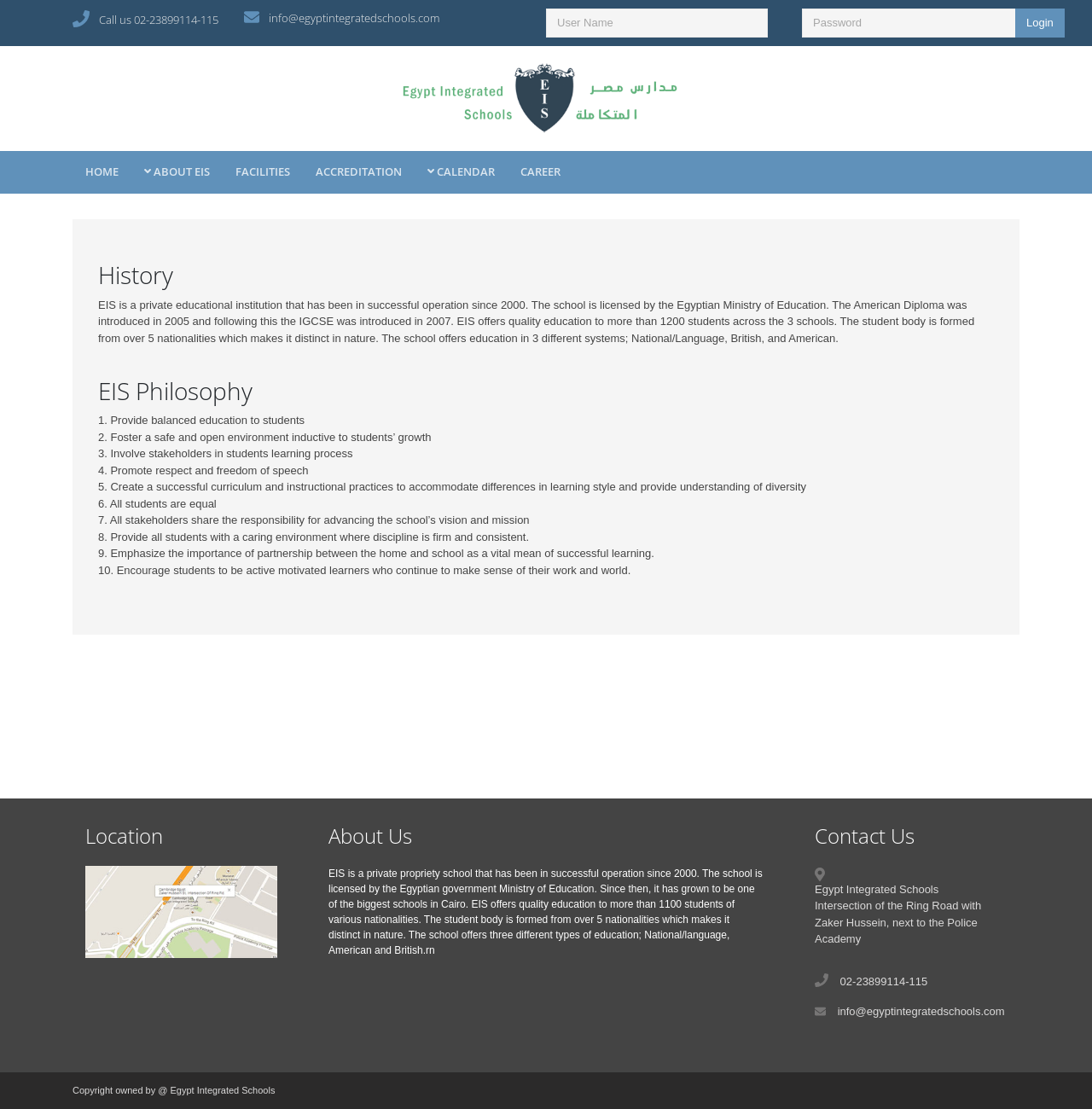Identify the bounding box coordinates of the specific part of the webpage to click to complete this instruction: "Click the Contact Us link".

[0.746, 0.743, 0.922, 0.765]